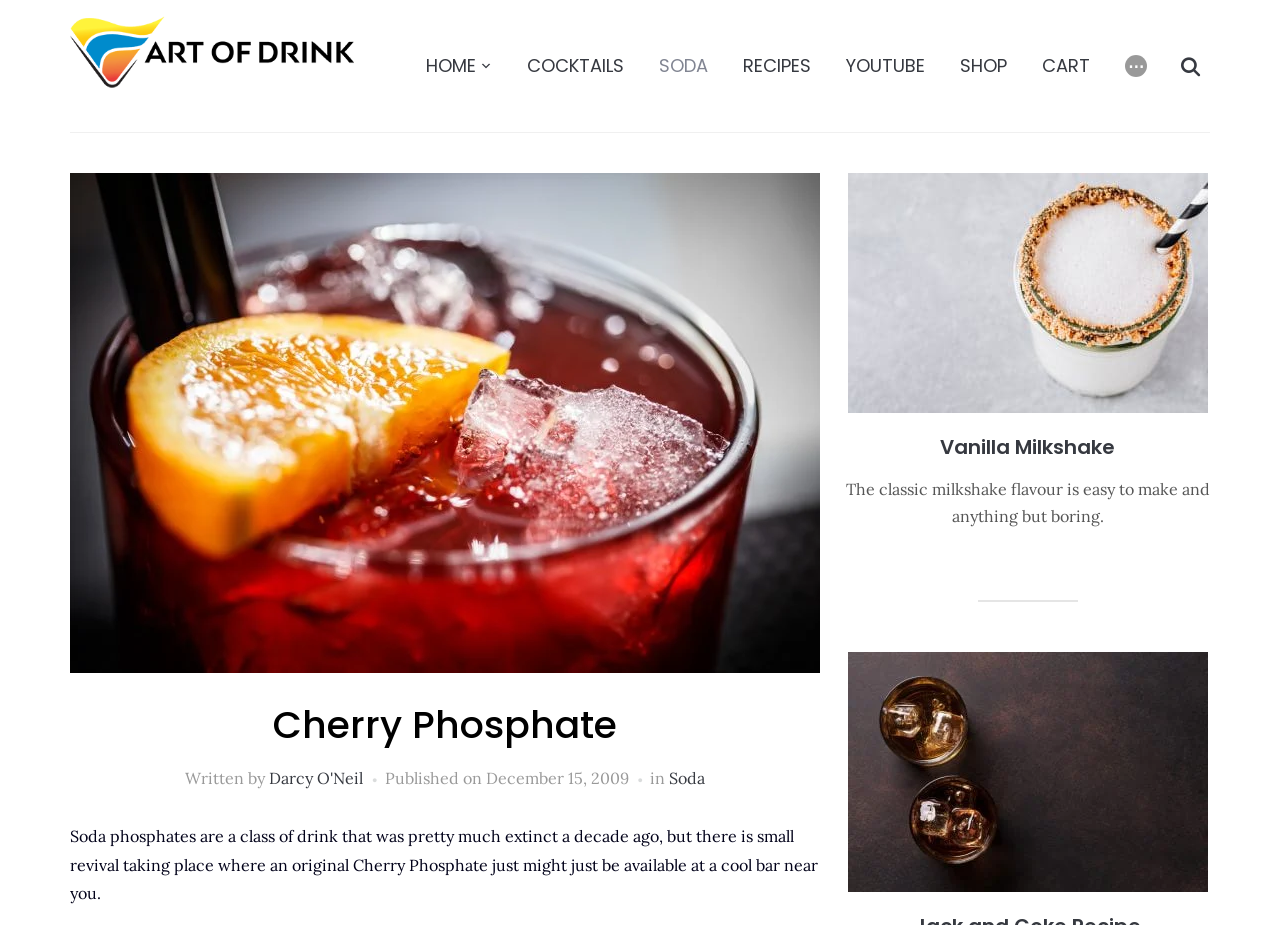Explain the contents of the webpage comprehensively.

The webpage is about Cherry Phosphate Soda, a popular drink at the soda fountain. At the top left, there is a link to "Art of Drink" accompanied by an image. Below it, there is a navigation menu with links to "HOME", "COCKTAILS", "SODA", "RECIPES", "YOUTUBE", "SHOP", and "CART". 

To the right of the navigation menu, there is a search button with the text "SEARCH". Below the search button, there is a large image related to making a Wild Cherry Phosphate Soda. 

The main content of the webpage is divided into sections. The first section has a heading "Cherry Phosphate" and provides information about the author, Darcy O'Neil, and the publication date, December 15, 2009. The text in this section describes soda phosphates as a class of drink that was almost extinct but is now experiencing a revival.

Below this section, there are three columns of content. The left column has a link to "Vanilla Milkshake Recipe" accompanied by an image. The middle column has a heading "Vanilla Milkshake" and a link to the recipe. The text in this section describes the classic milkshake flavor as easy to make and not boring. The right column has a link to a recipe for a Jack Daniels whiskey and coke, accompanied by an image.

Overall, the webpage appears to be a blog or article about Cherry Phosphate Soda, with additional content related to other recipes and drinks.